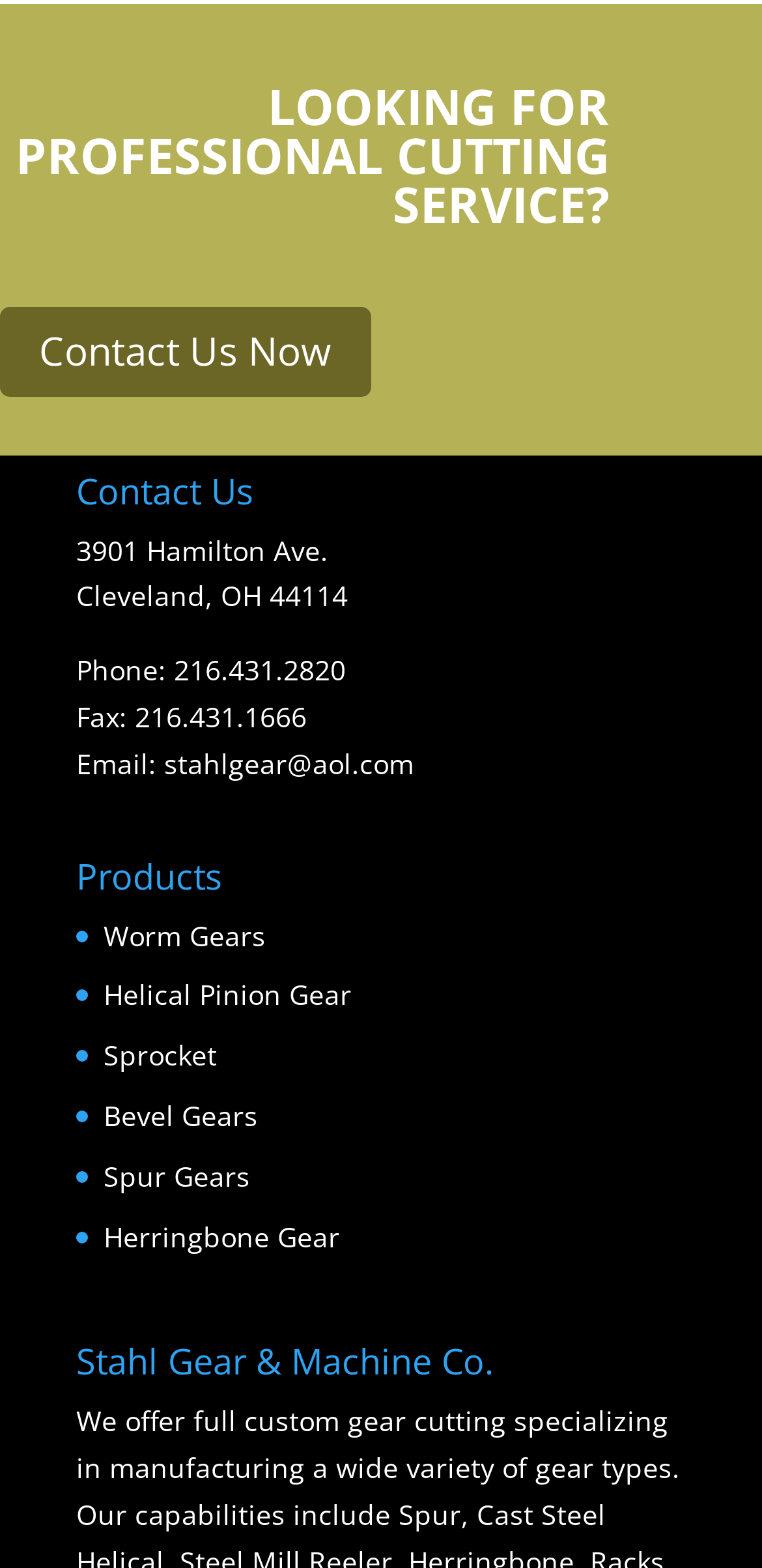Determine the bounding box coordinates for the clickable element to execute this instruction: "Explore bevel gears". Provide the coordinates as four float numbers between 0 and 1, i.e., [left, top, right, bottom].

[0.136, 0.699, 0.338, 0.723]